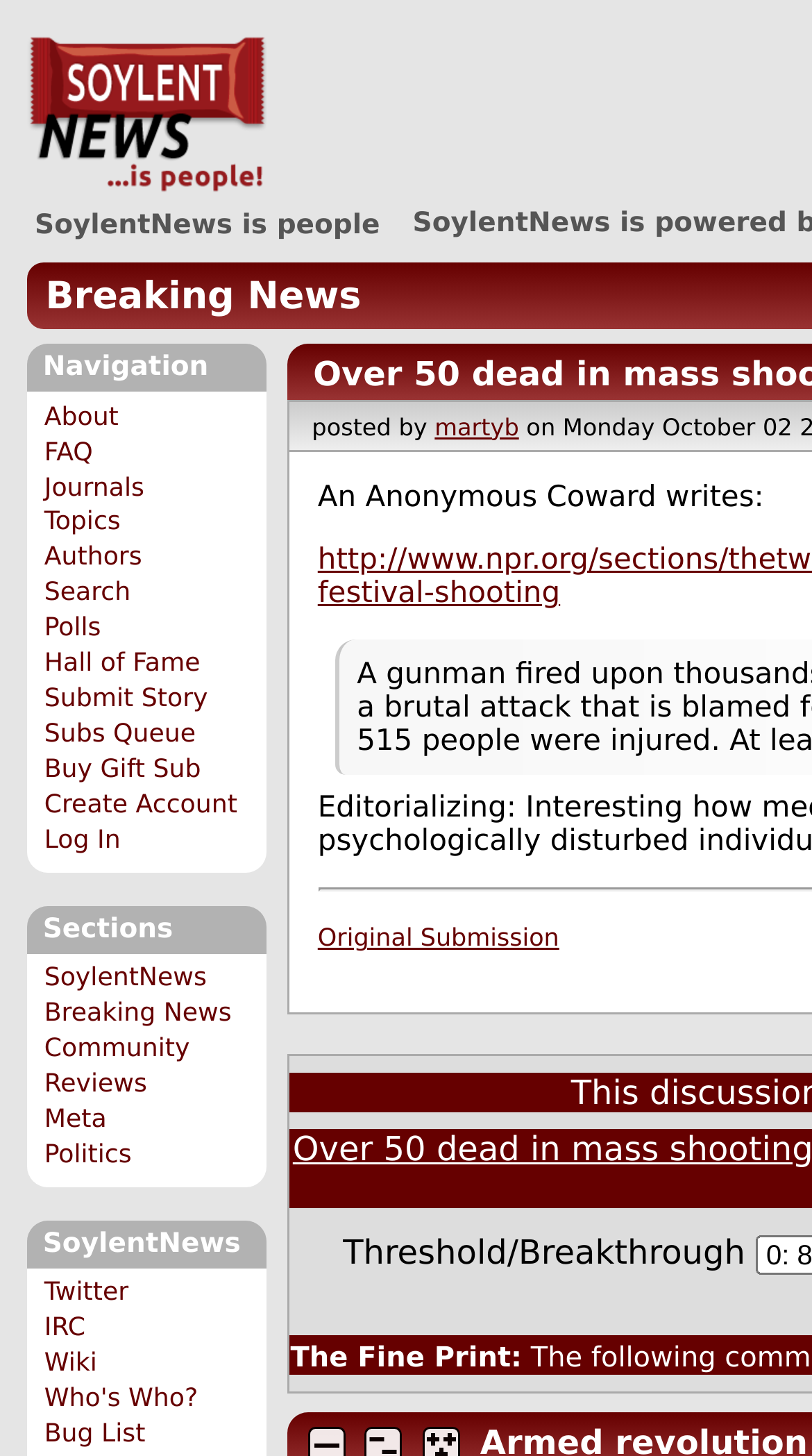Using the provided element description, identify the bounding box coordinates as (top-left x, top-left y, bottom-right x, bottom-right y). Ensure all values are between 0 and 1. Description: Who's Who?

[0.054, 0.95, 0.244, 0.97]